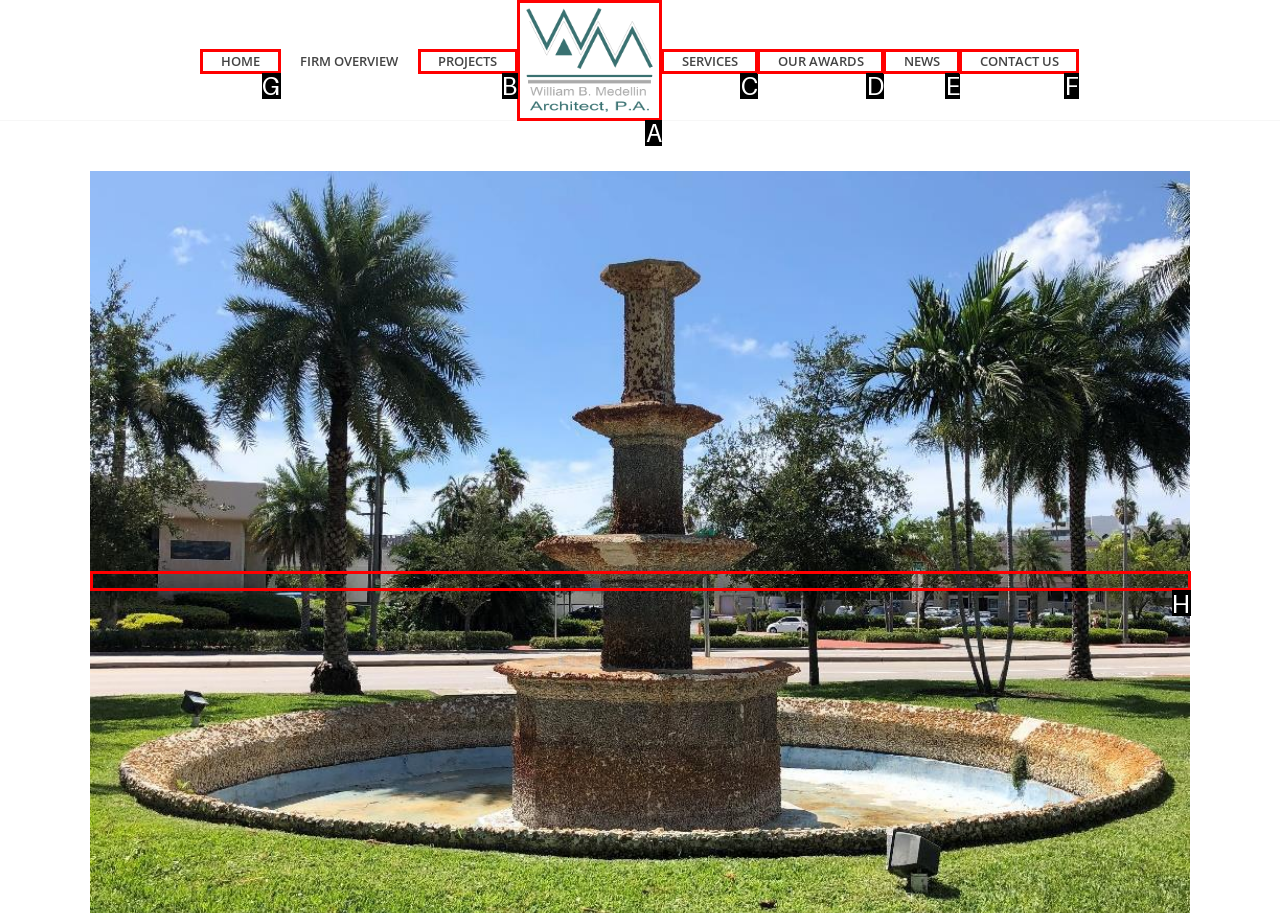Indicate the UI element to click to perform the task: go to home page. Reply with the letter corresponding to the chosen element.

G